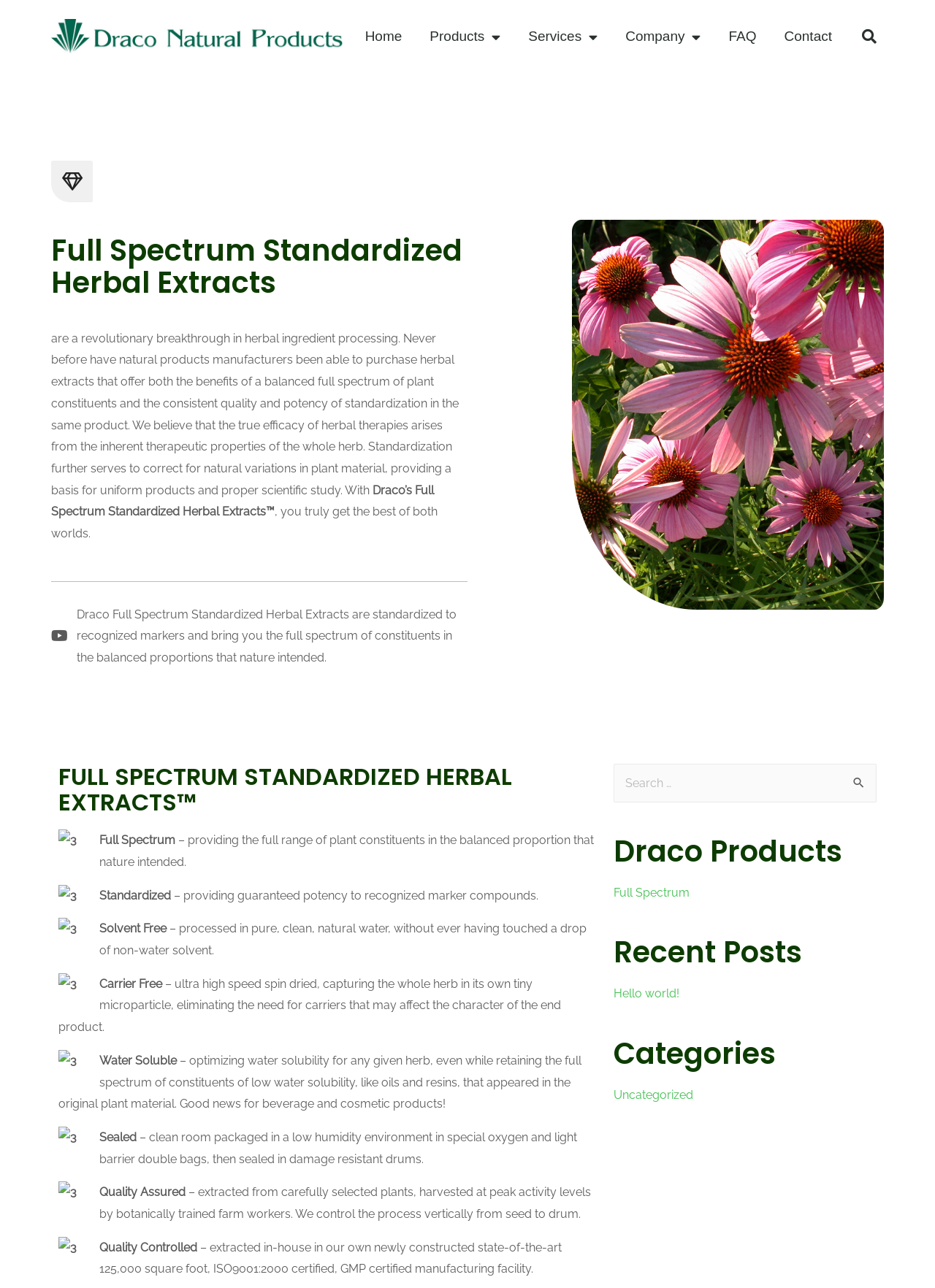Locate the bounding box coordinates of the element I should click to achieve the following instruction: "Click the 'Blog' link".

None